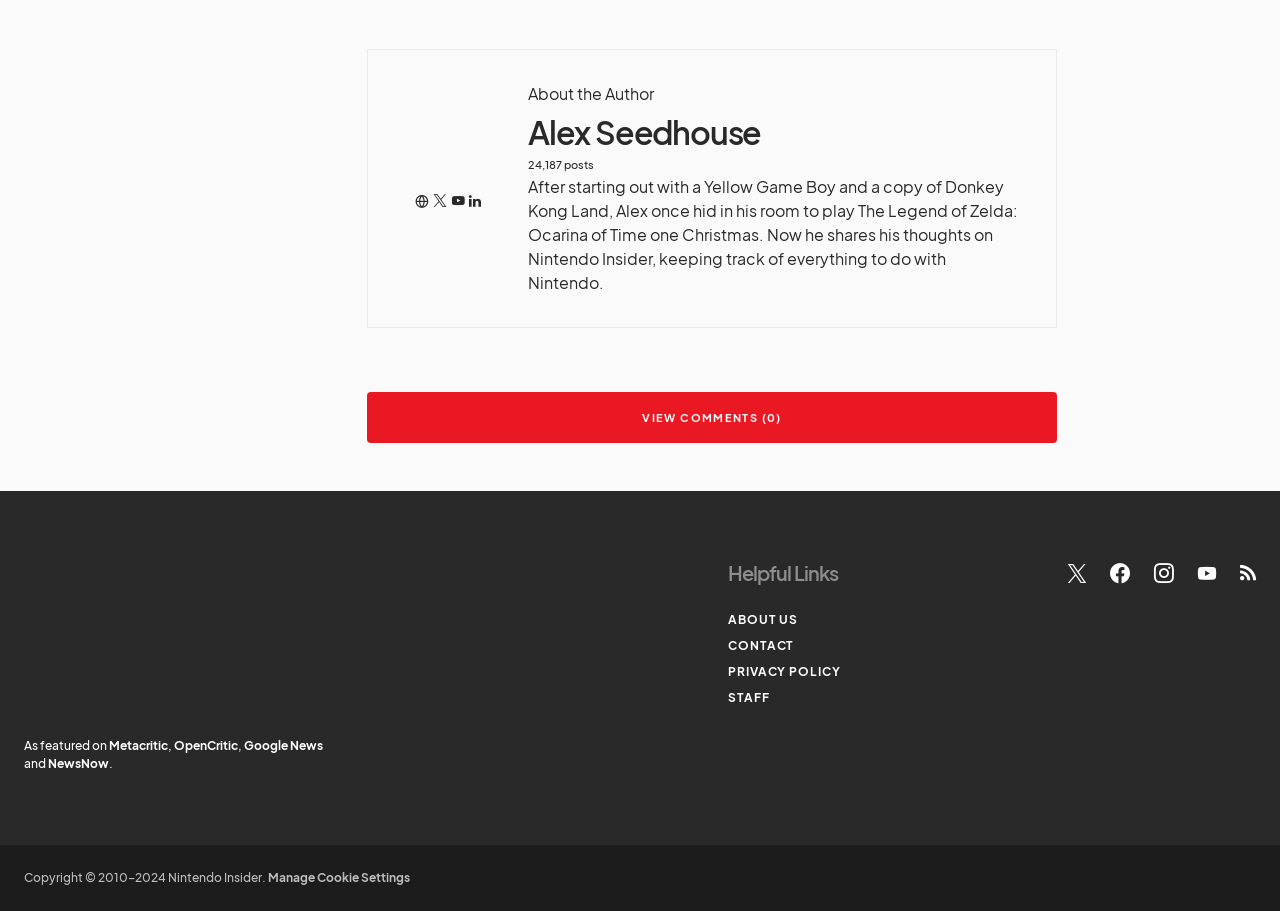Find the bounding box coordinates for the element described here: "Privacy Policy".

[0.569, 0.728, 0.719, 0.748]